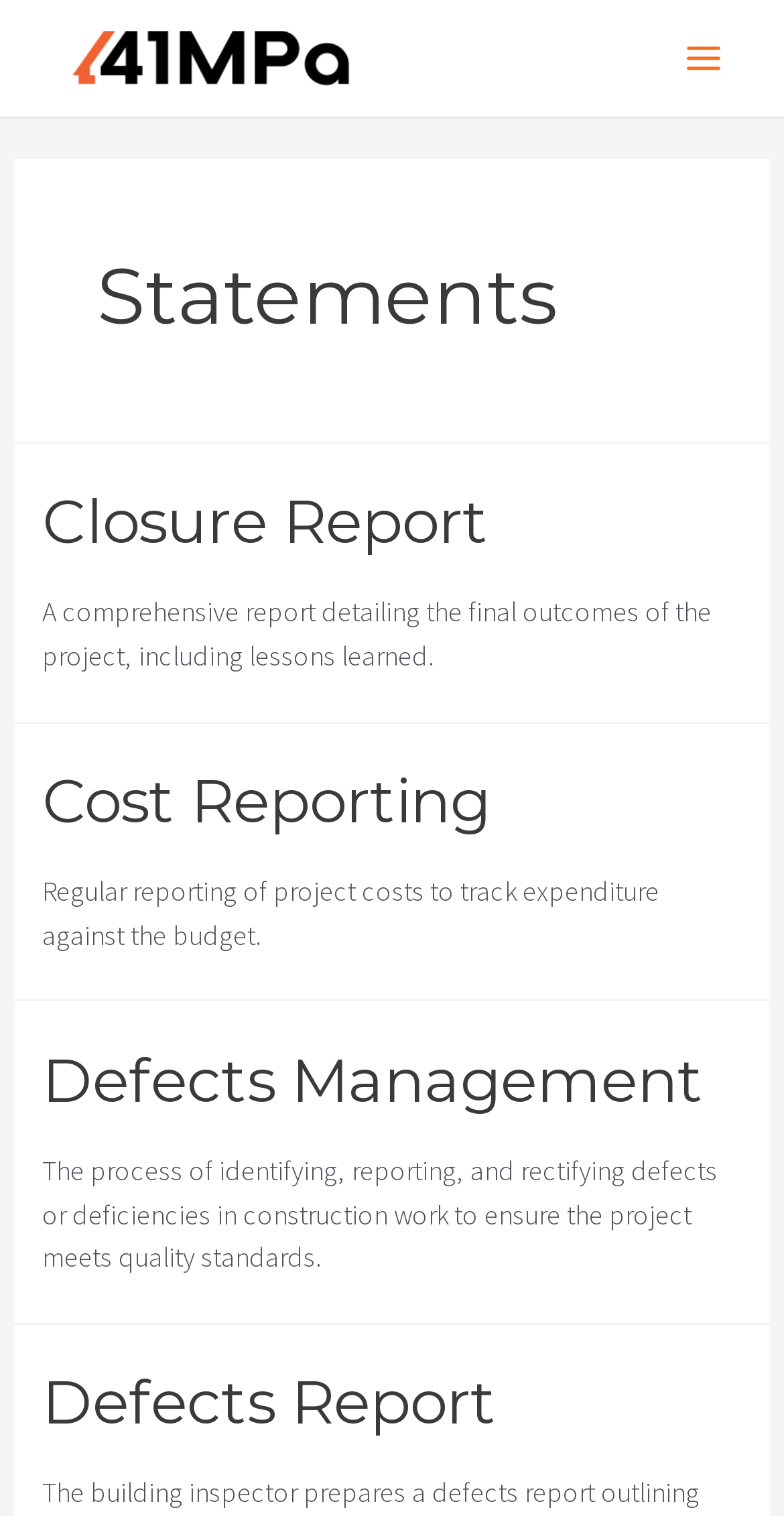Locate the bounding box coordinates for the element described below: "Defects Management". The coordinates must be four float values between 0 and 1, formatted as [left, top, right, bottom].

[0.054, 0.688, 0.898, 0.737]